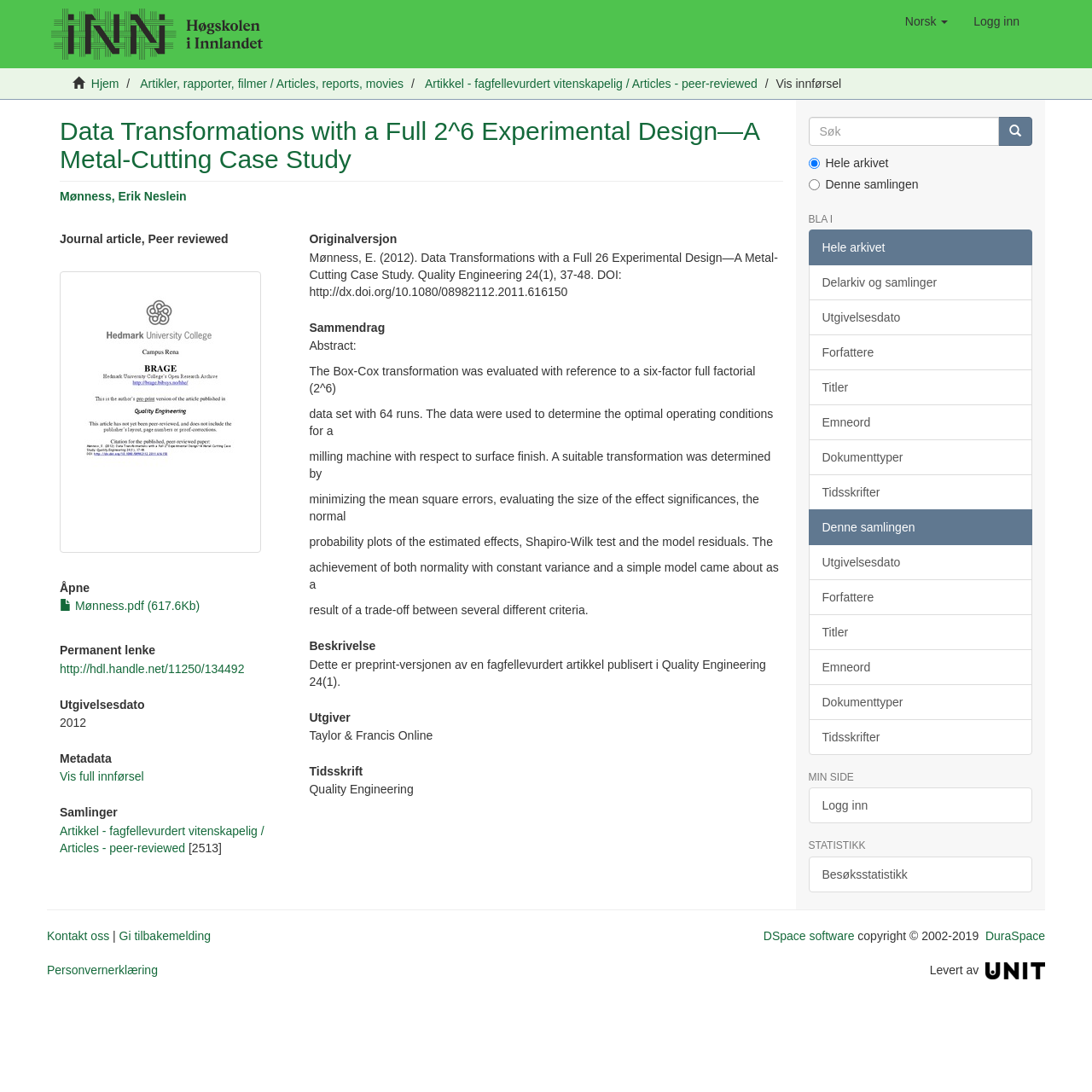Identify the bounding box coordinates of the area that should be clicked in order to complete the given instruction: "Click the 'Logg inn' button". The bounding box coordinates should be four float numbers between 0 and 1, i.e., [left, top, right, bottom].

[0.88, 0.0, 0.945, 0.039]